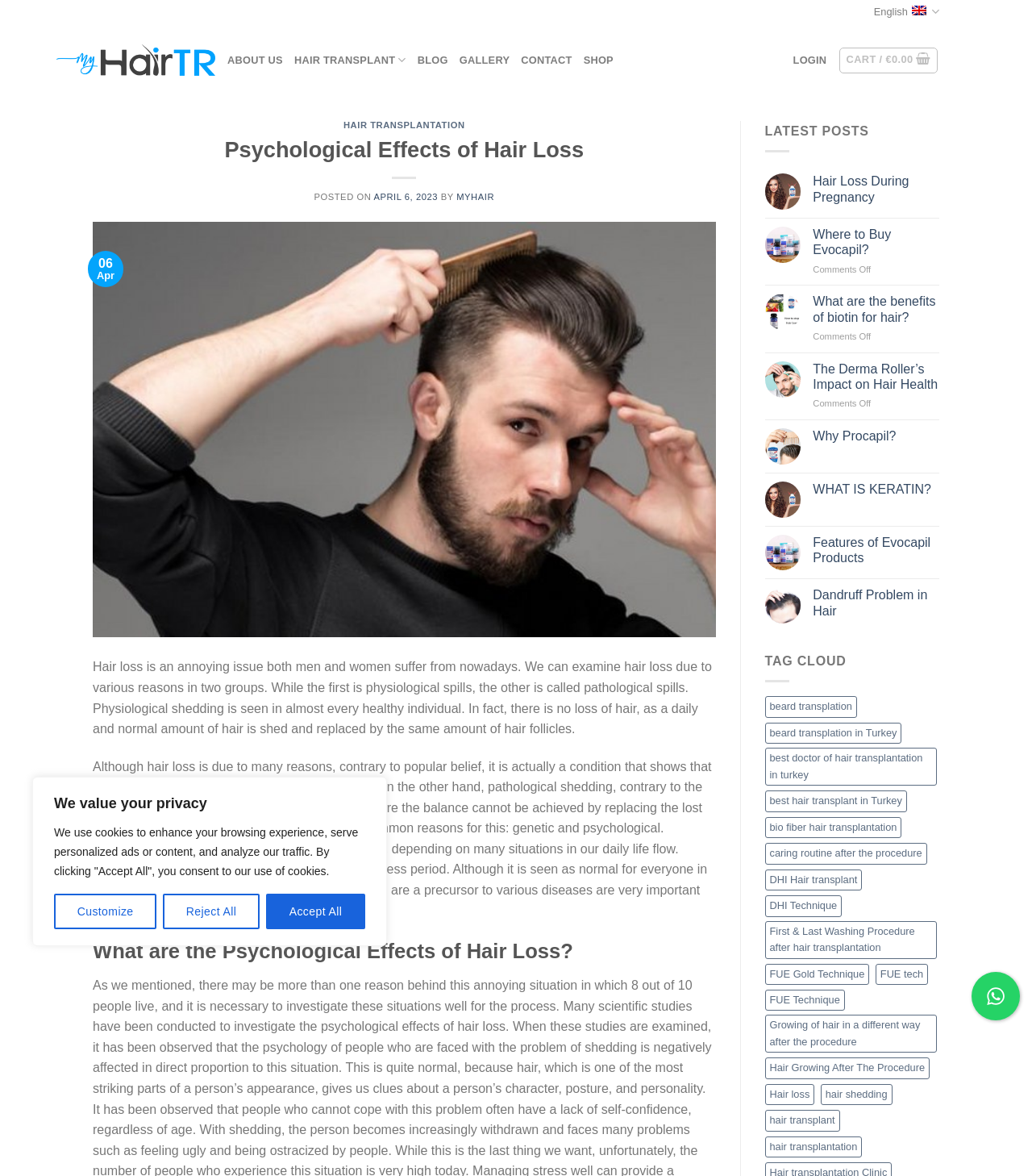Please locate the bounding box coordinates of the element that should be clicked to complete the given instruction: "Click the 'MyHairTR' link".

[0.09, 0.038, 0.244, 0.065]